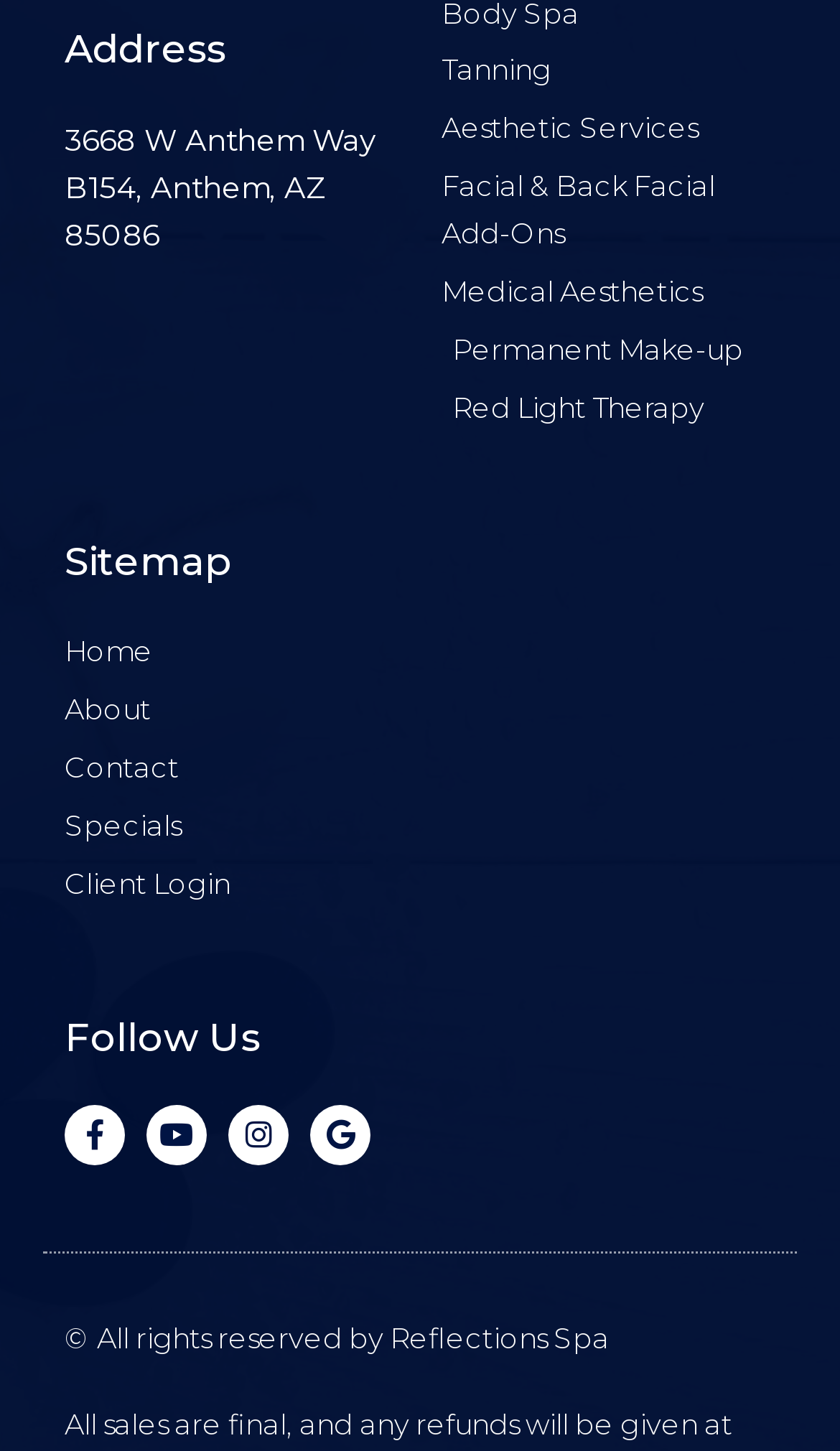How many social media platforms are listed?
Look at the image and respond with a one-word or short phrase answer.

4